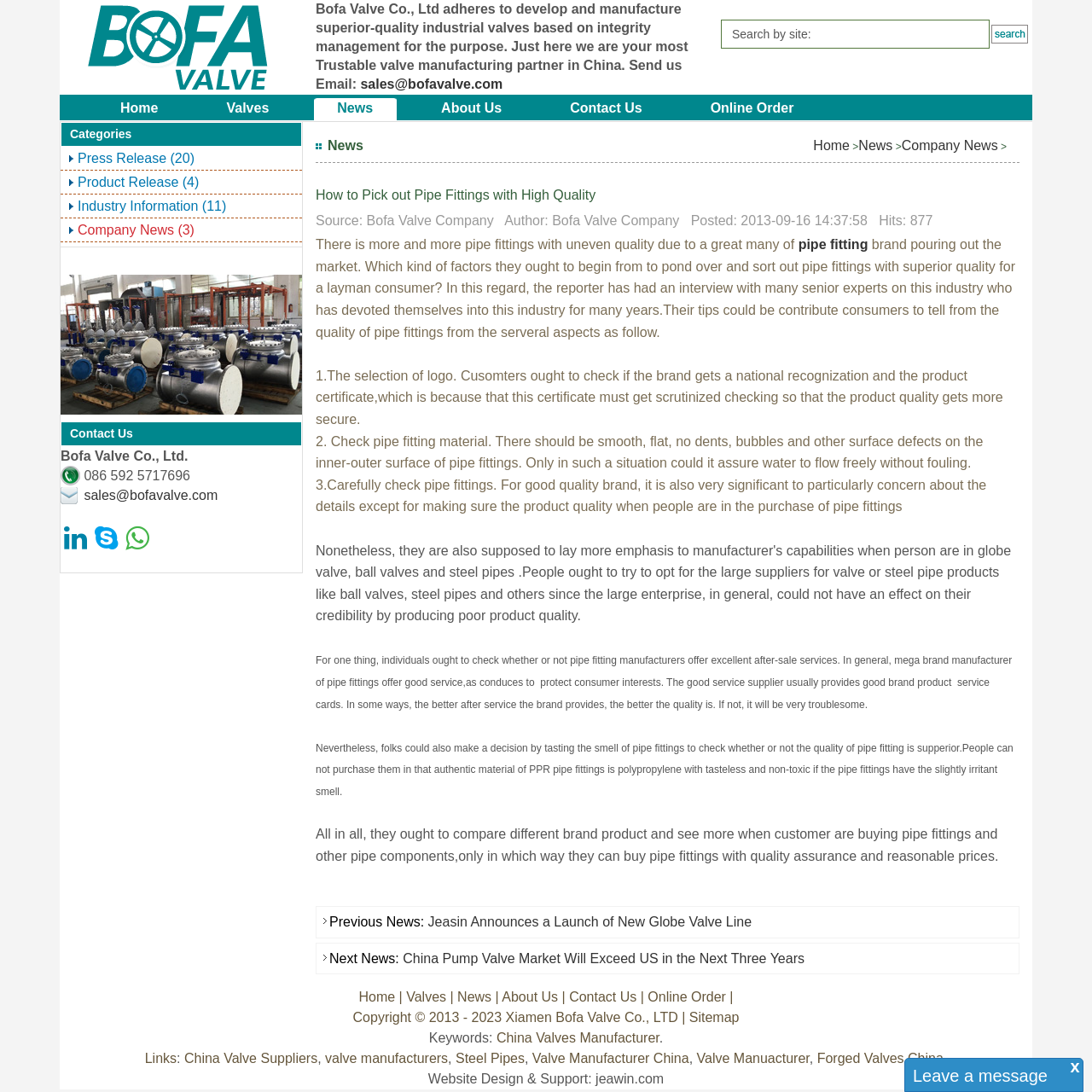Please identify the bounding box coordinates of the region to click in order to complete the task: "Email sales". The coordinates must be four float numbers between 0 and 1, specified as [left, top, right, bottom].

[0.33, 0.07, 0.46, 0.084]